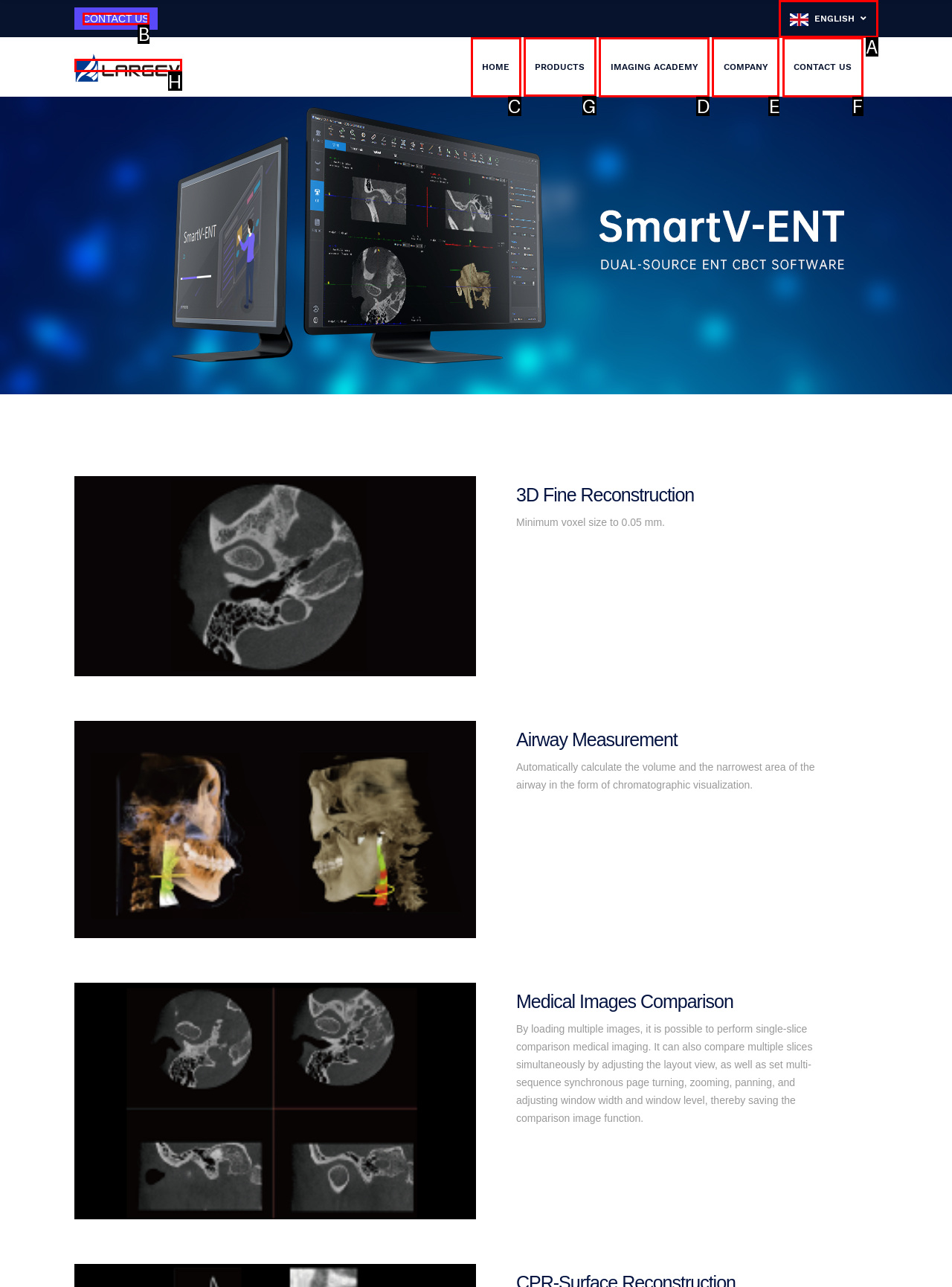Look at the highlighted elements in the screenshot and tell me which letter corresponds to the task: Click the PRODUCTS link.

G